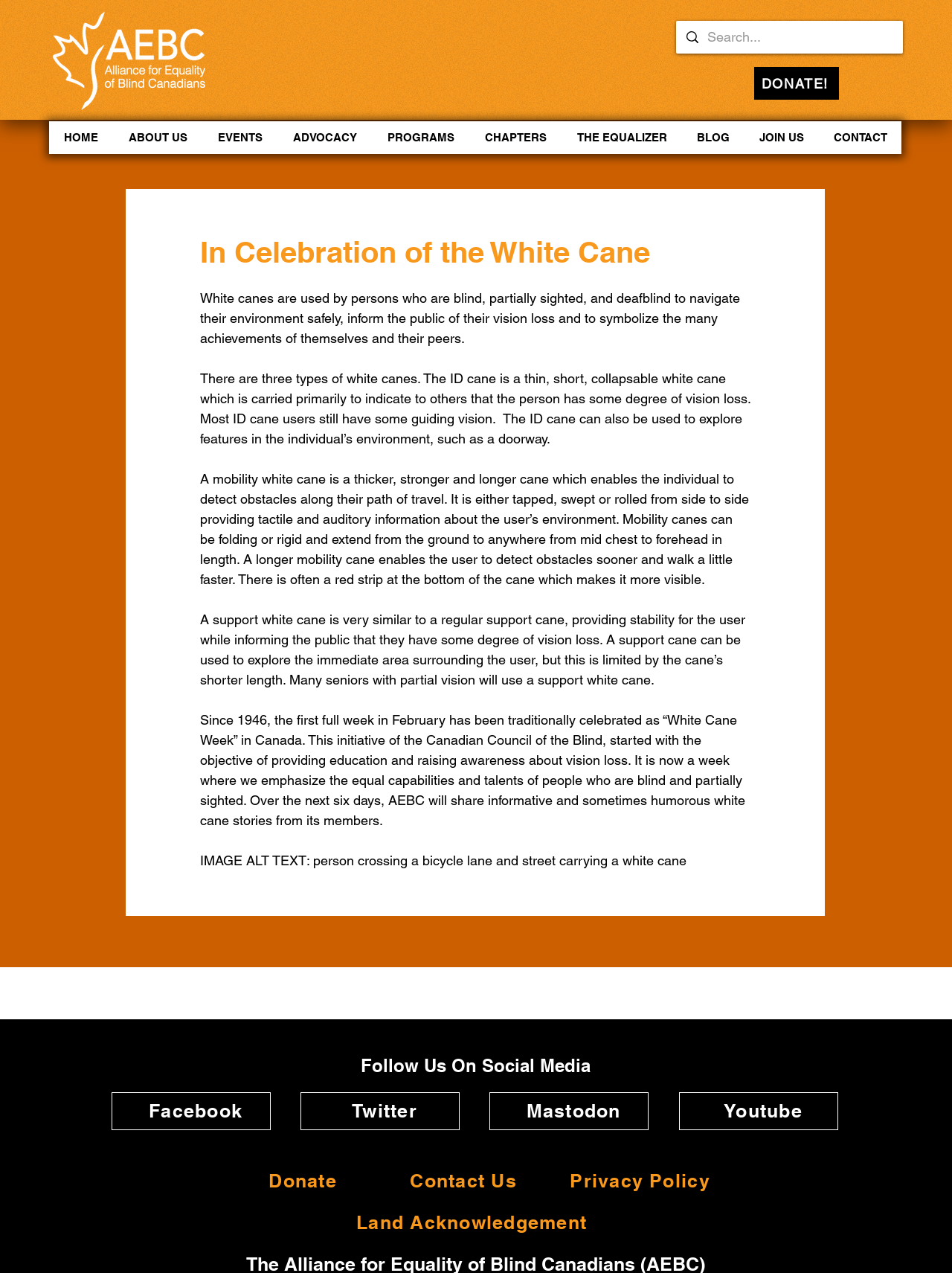Provide the bounding box coordinates for the UI element described in this sentence: "Contact Us". The coordinates should be four float values between 0 and 1, i.e., [left, top, right, bottom].

[0.398, 0.913, 0.566, 0.942]